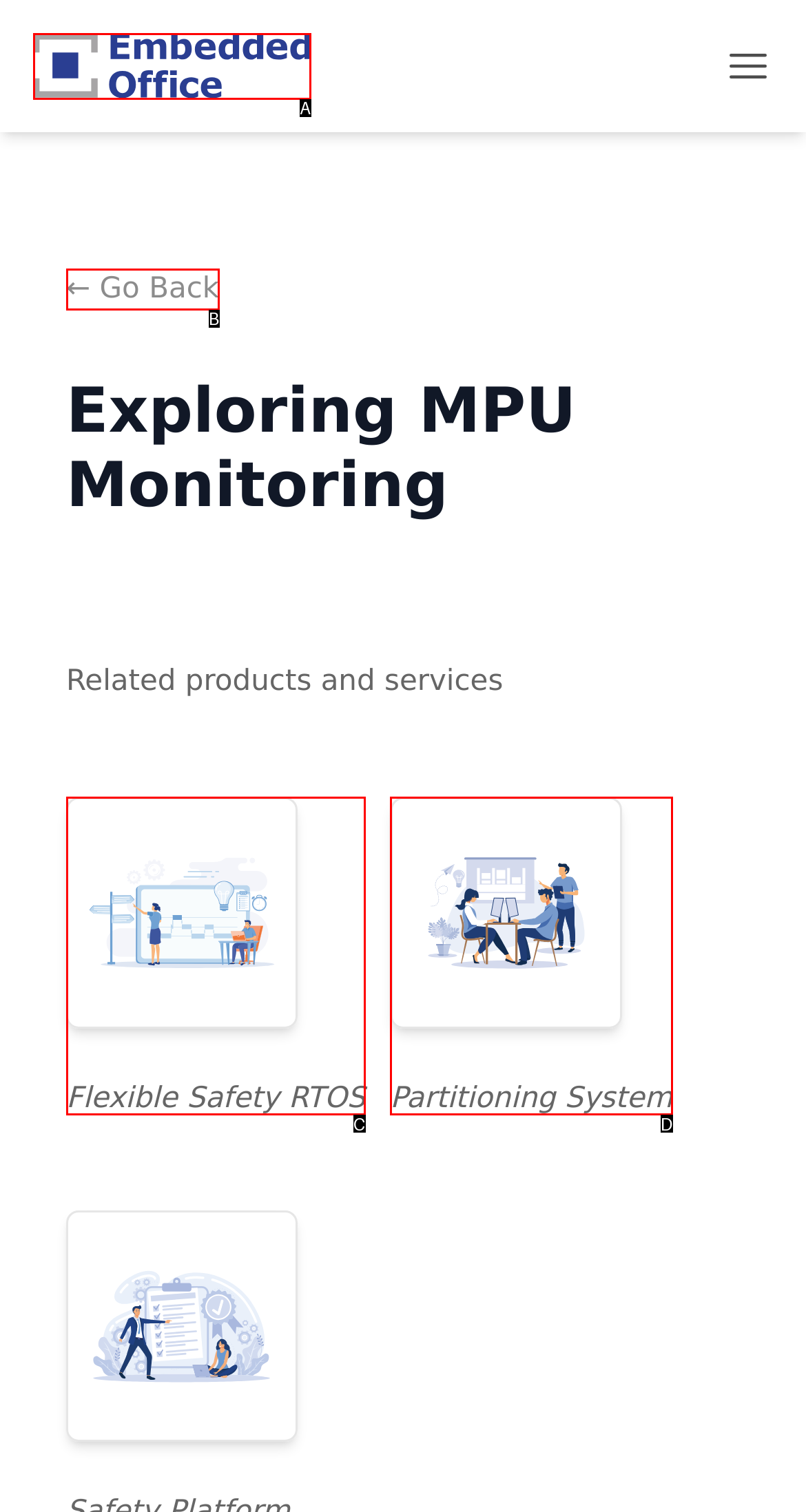Using the description: Using the App, find the best-matching HTML element. Indicate your answer with the letter of the chosen option.

None